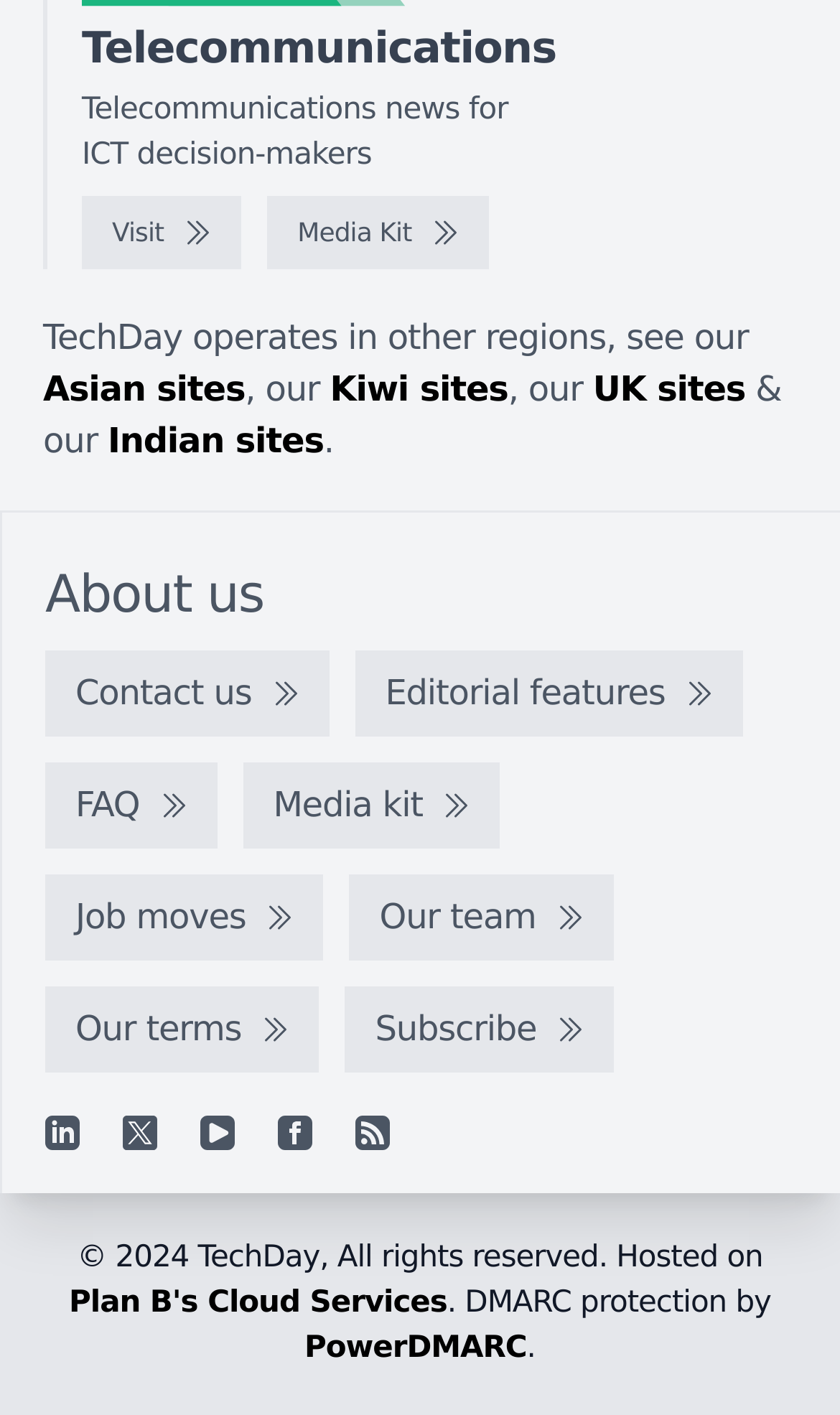Using the webpage screenshot and the element description Plan B's Cloud Services, determine the bounding box coordinates. Specify the coordinates in the format (top-left x, top-left y, bottom-right x, bottom-right y) with values ranging from 0 to 1.

[0.082, 0.908, 0.532, 0.932]